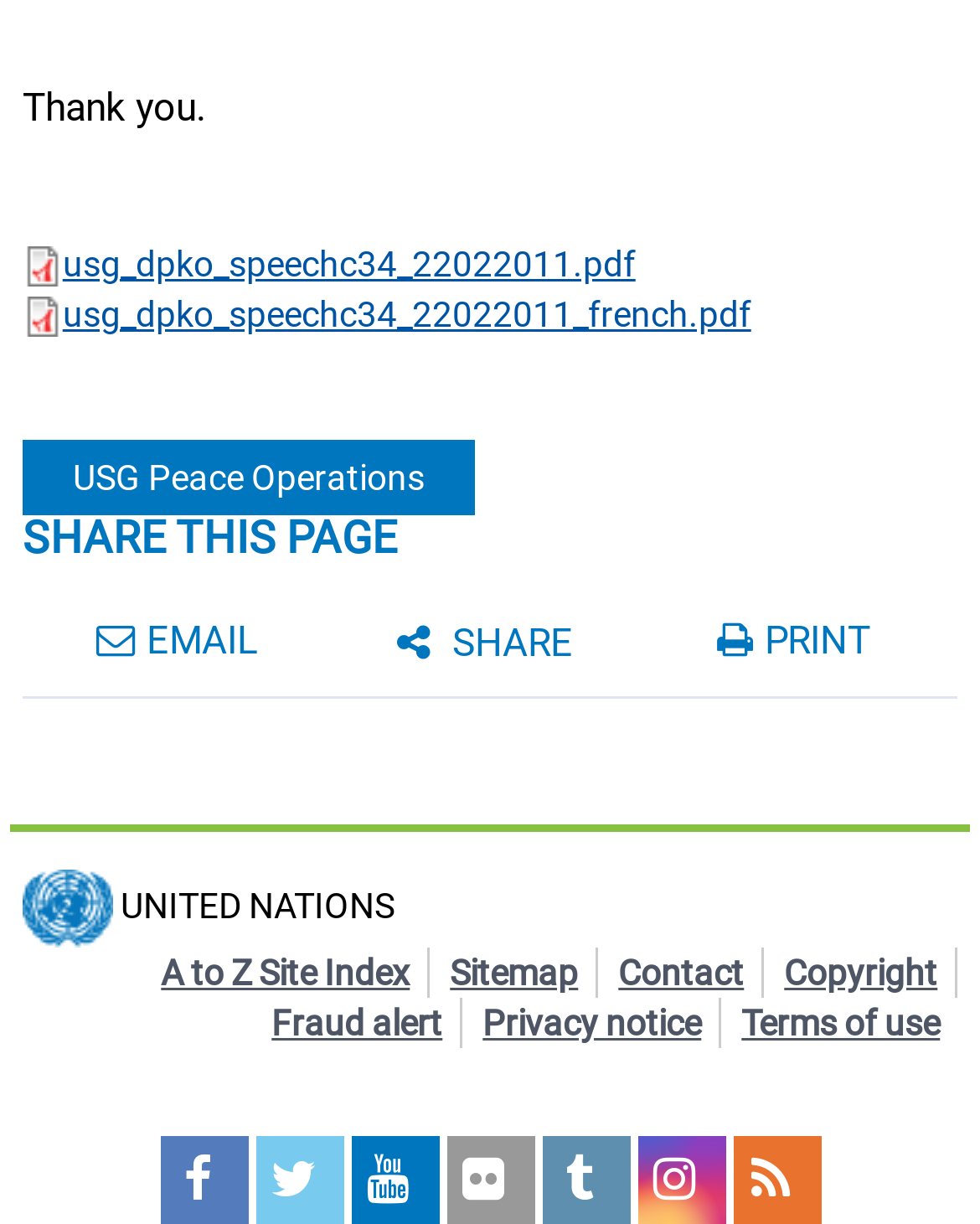How many PDF files are available for download?
Please answer the question as detailed as possible based on the image.

I counted the number of PDF icons and corresponding links on the webpage, and found two PDF files available for download, namely 'usg_dpko_speechc34_22022011.pdf' and 'usg_dpko_speechc34_22022011_french.pdf'.